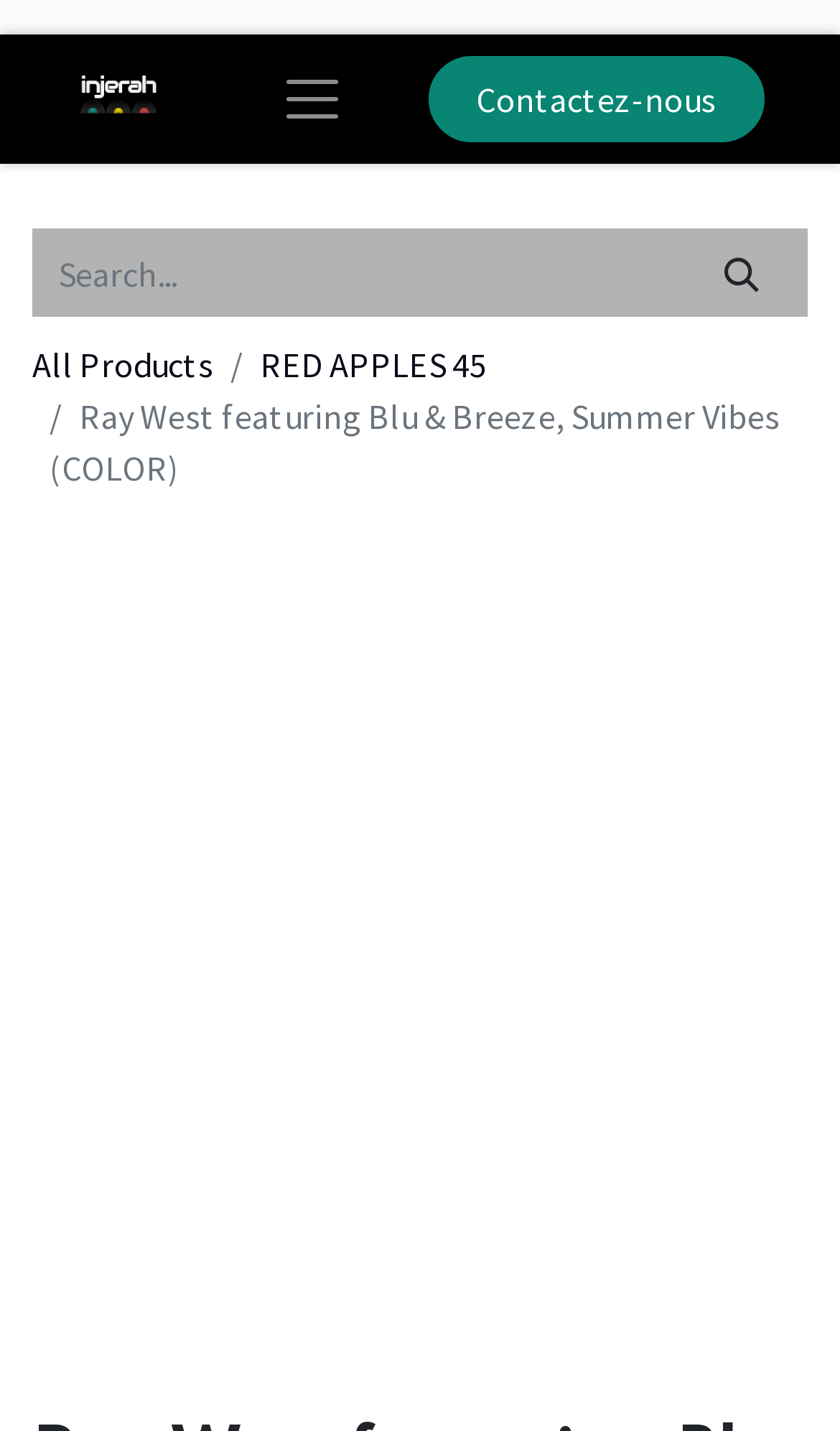Reply to the question with a brief word or phrase: What is the logo of the website?

INJERAH